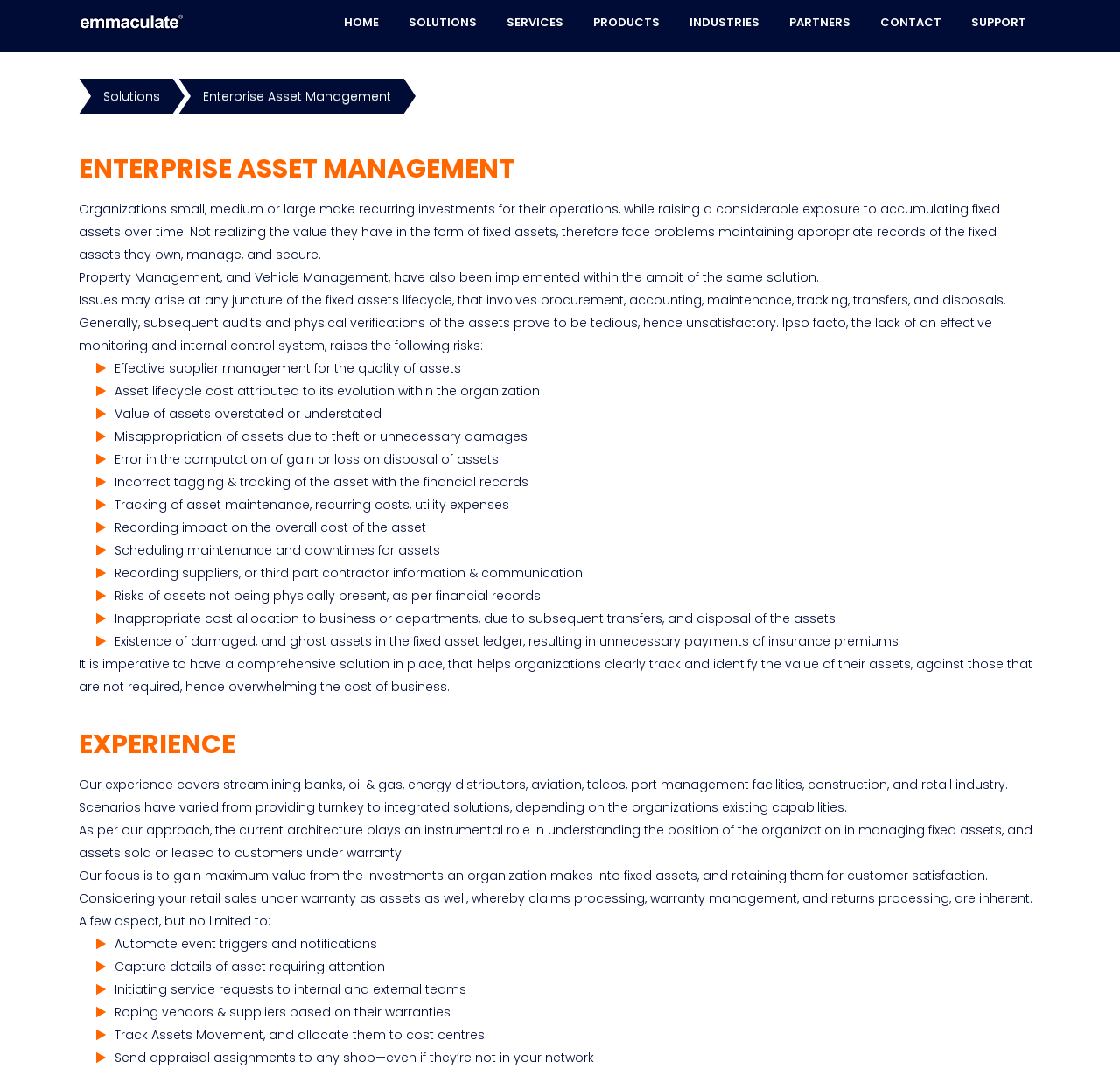Please give a concise answer to this question using a single word or phrase: 
What is the main topic of this webpage?

Enterprise Asset Management